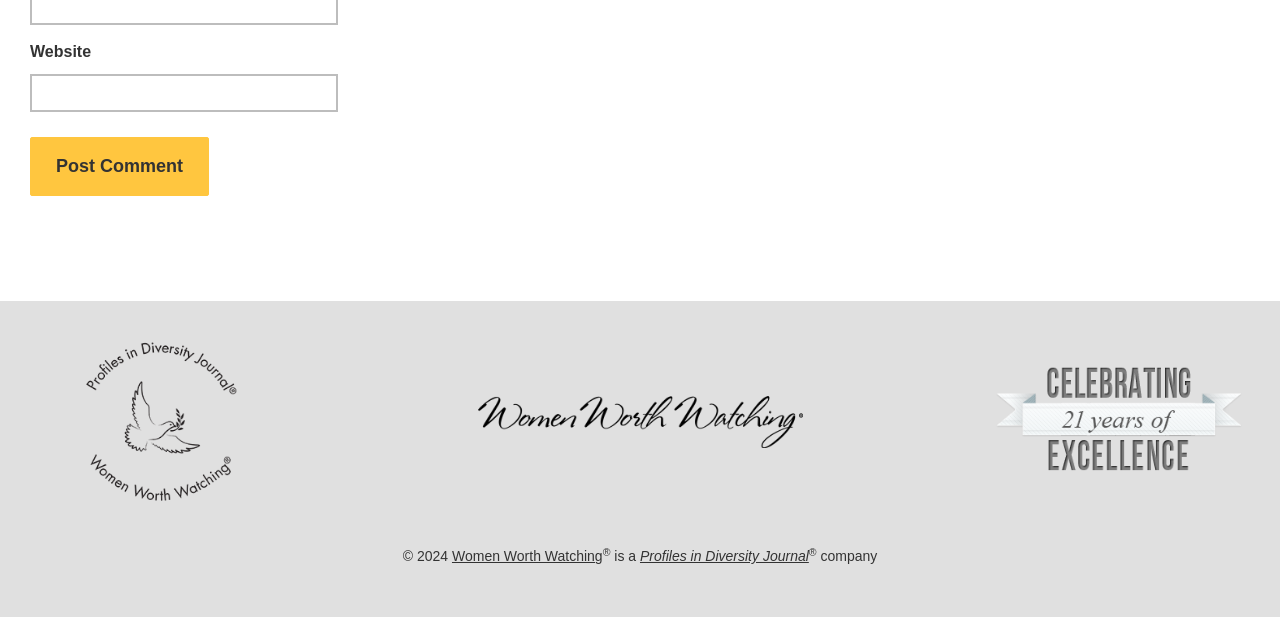Please answer the following question using a single word or phrase: What is the purpose of the textbox?

Post Comment